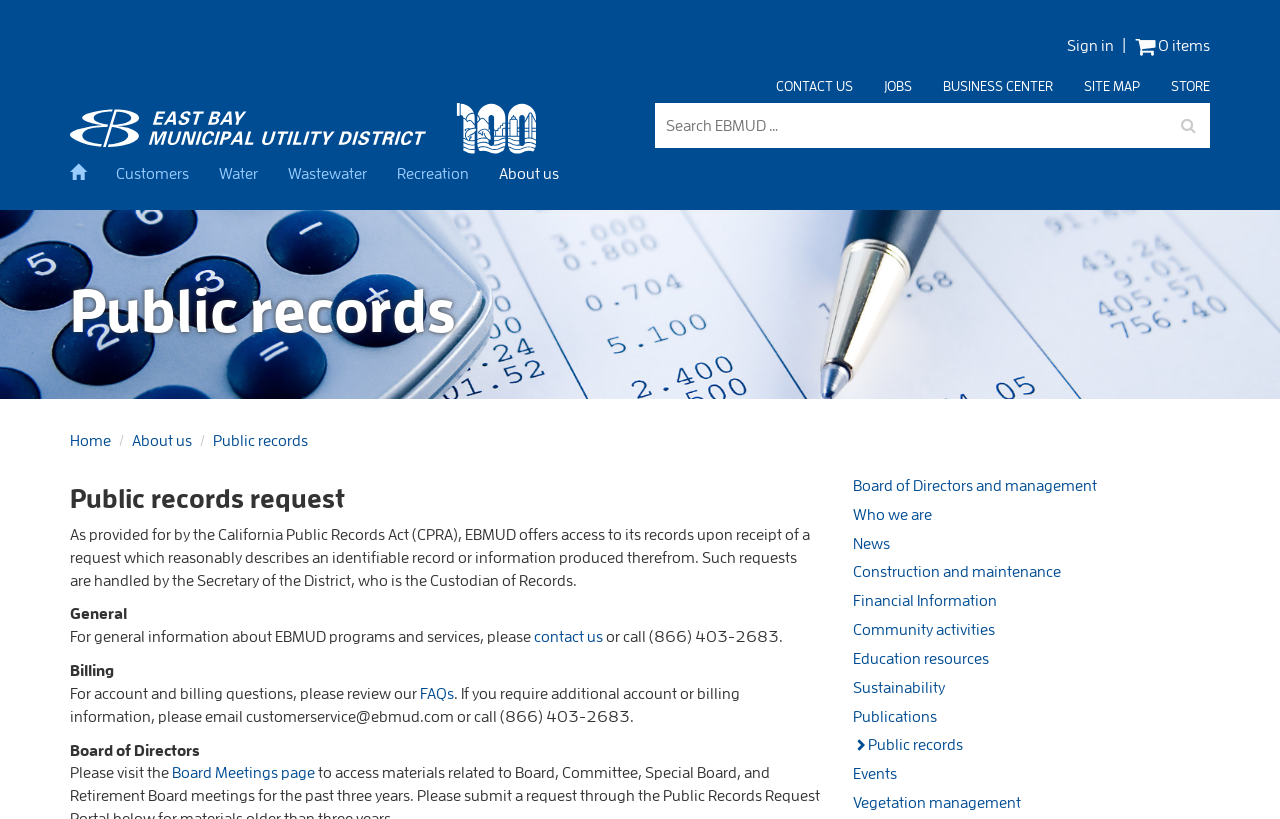Determine the bounding box coordinates of the element's region needed to click to follow the instruction: "Sign in". Provide these coordinates as four float numbers between 0 and 1, formatted as [left, top, right, bottom].

[0.829, 0.046, 0.875, 0.065]